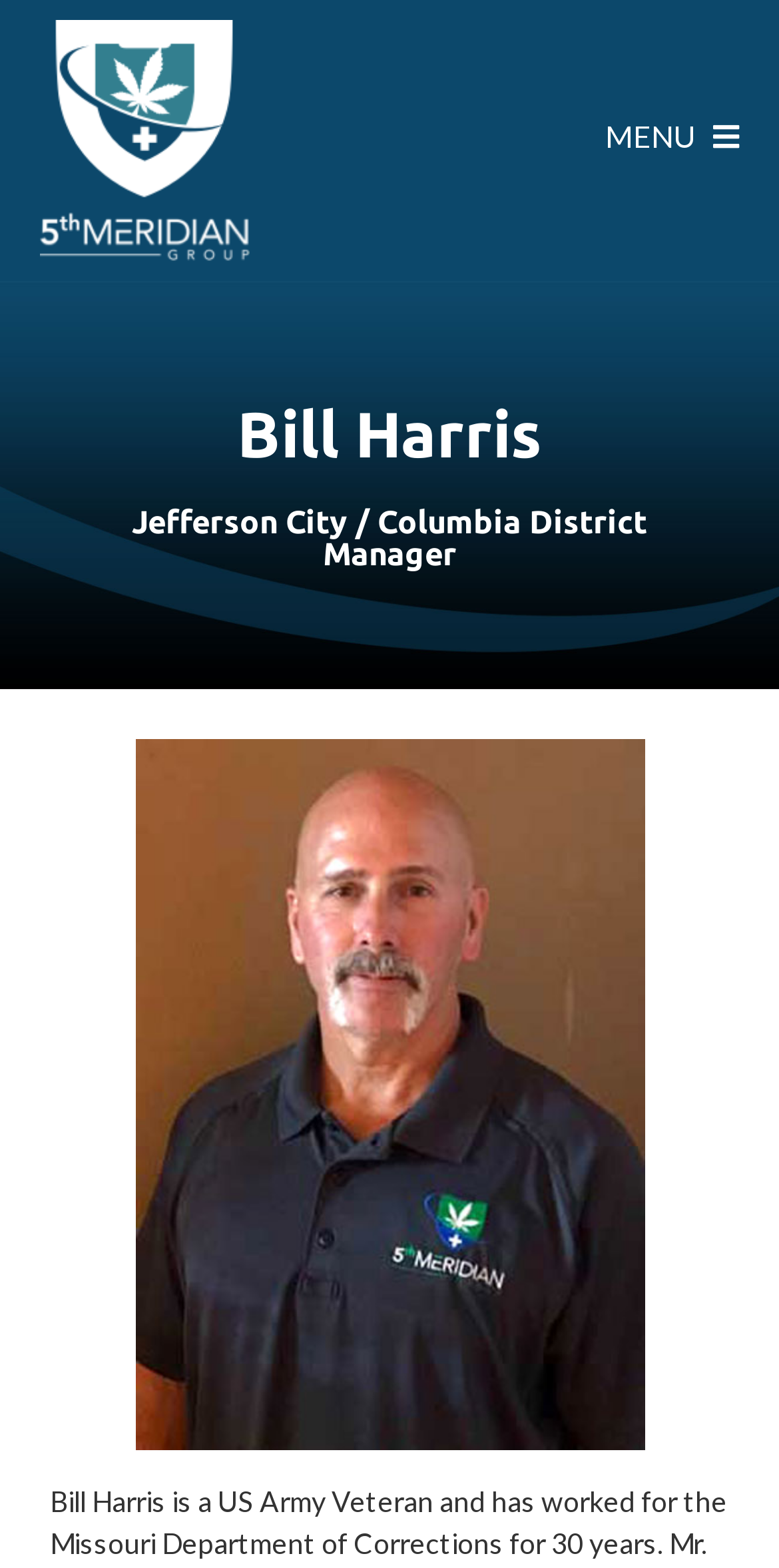Please specify the bounding box coordinates in the format (top-left x, top-left y, bottom-right x, bottom-right y), with all values as floating point numbers between 0 and 1. Identify the bounding box of the UI element described by: MENU

[0.777, 0.078, 0.949, 0.097]